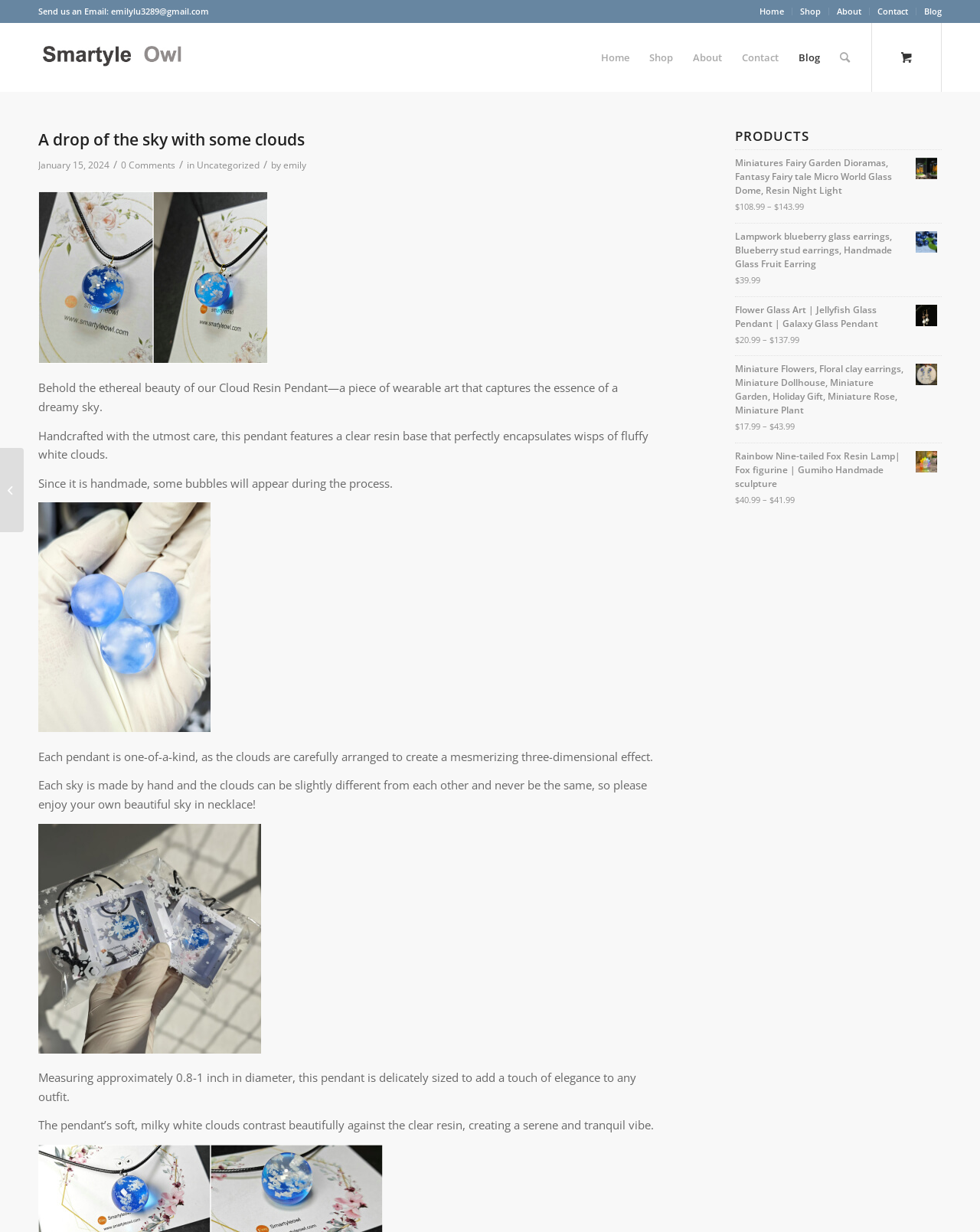Please find the bounding box coordinates of the element that must be clicked to perform the given instruction: "Browse the 'miniature diorama' product". The coordinates should be four float numbers from 0 to 1, i.e., [left, top, right, bottom].

[0.933, 0.127, 0.958, 0.147]